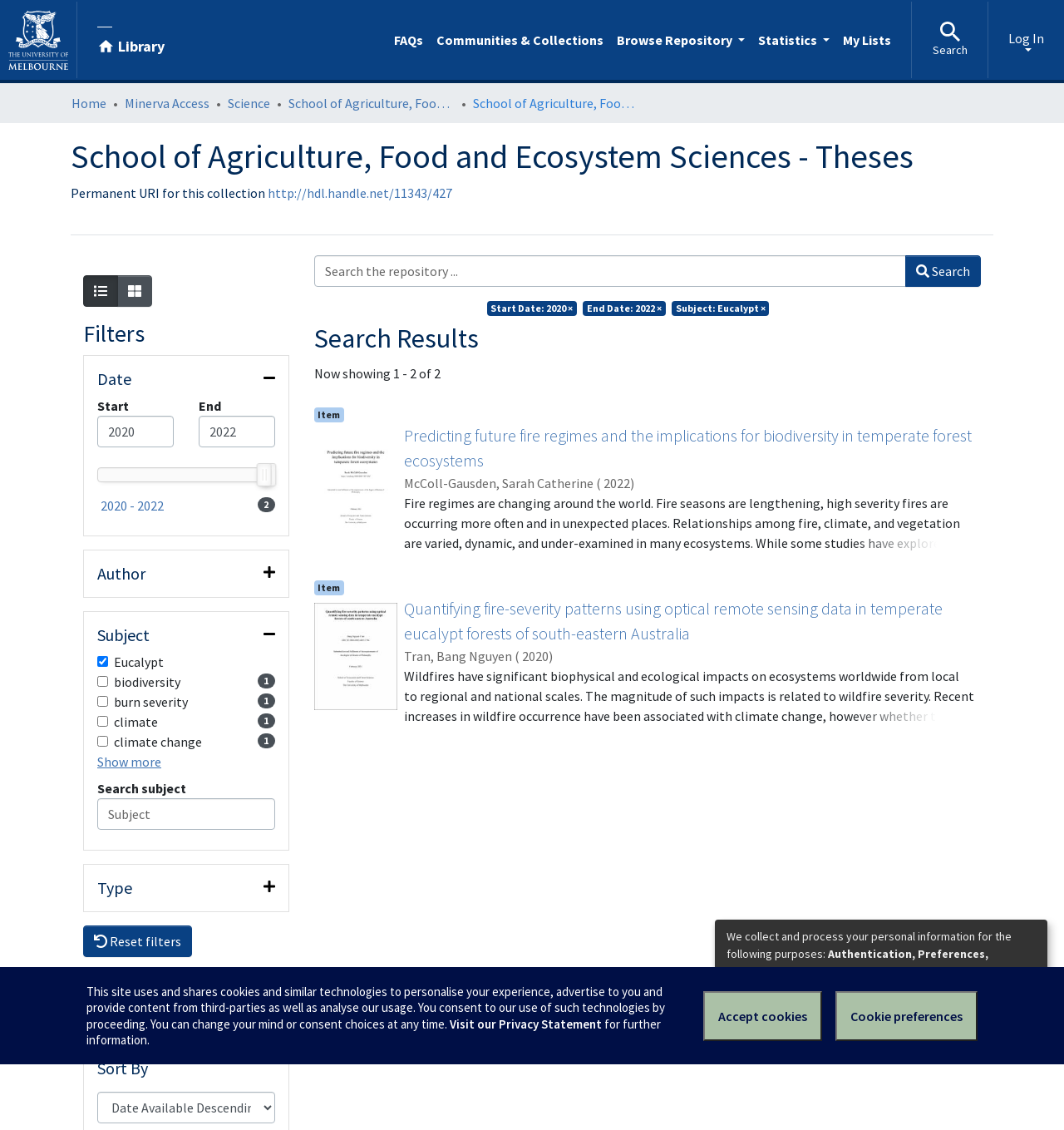Determine the bounding box coordinates for the region that must be clicked to execute the following instruction: "Reset filters".

[0.078, 0.819, 0.18, 0.847]